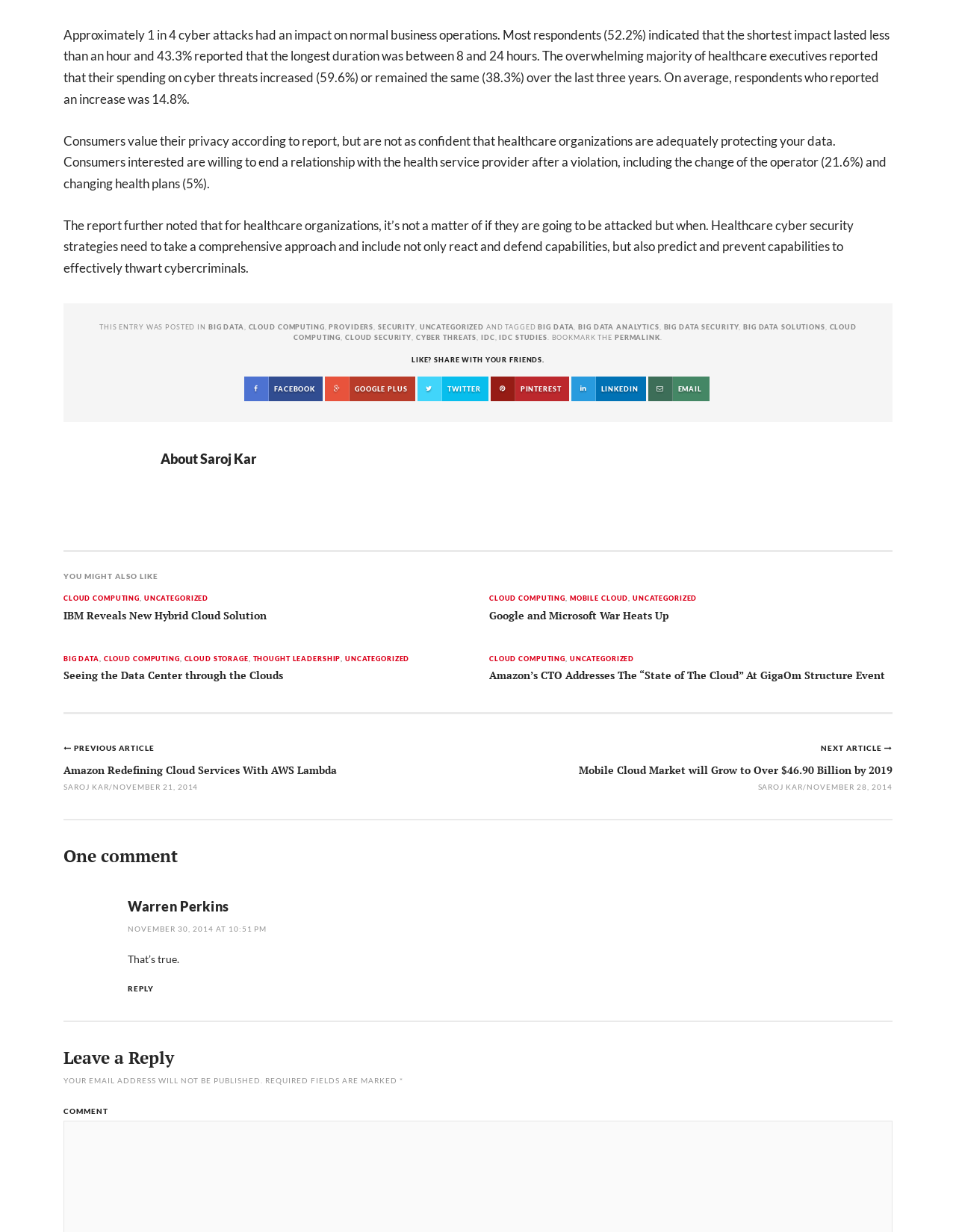Carefully examine the image and provide an in-depth answer to the question: How many links are in the footer?

The footer contains 13 links, including 'BIG DATA', 'CLOUD COMPUTING', 'PROVIDERS', 'SECURITY', 'UNCATEGORIZED', and others, as indicated by the link elements within the FooterAsNonLandmark element.